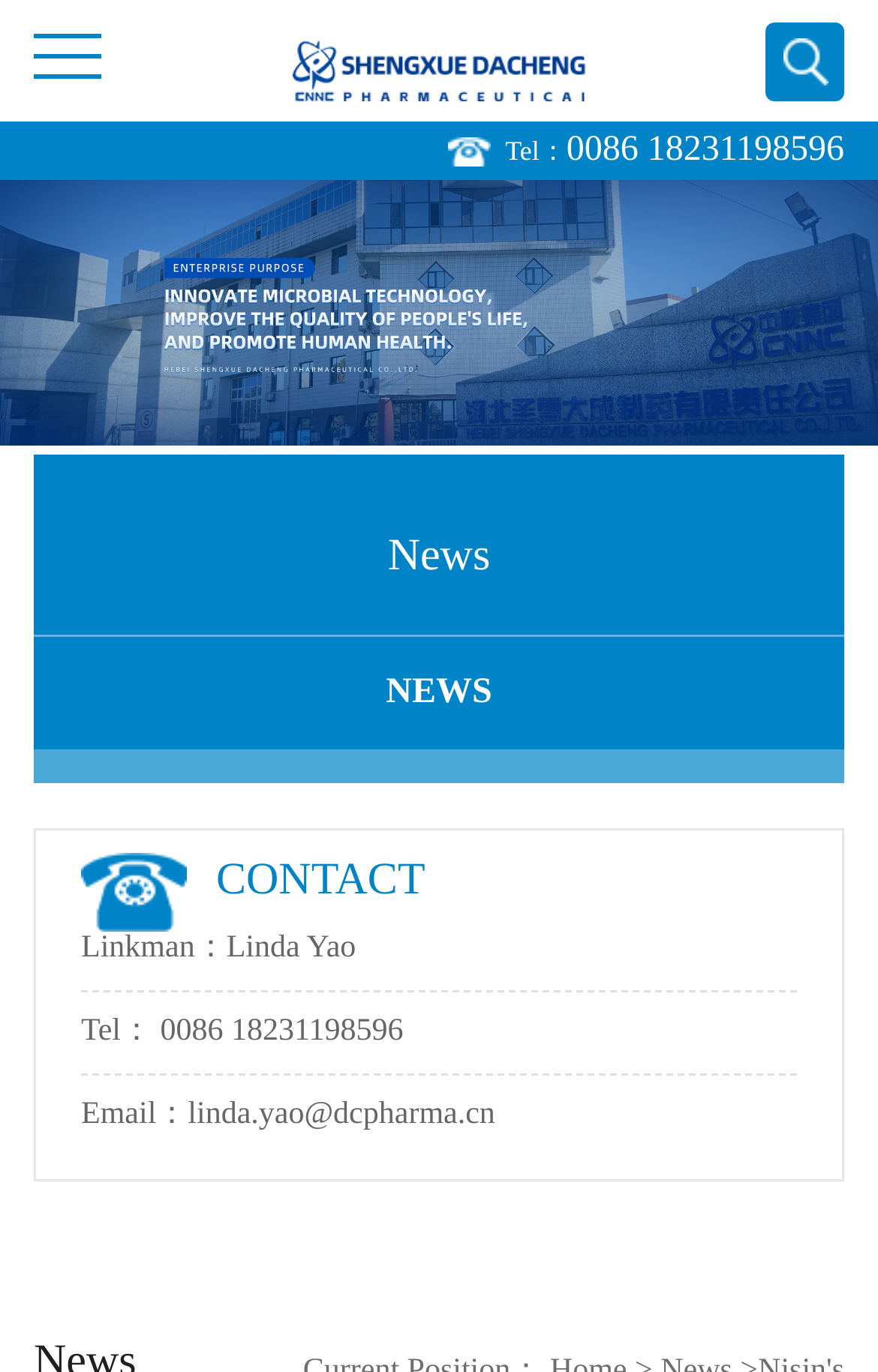Find the bounding box coordinates for the HTML element described as: "linda.yao@dcpharma.cn". The coordinates should consist of four float values between 0 and 1, i.e., [left, top, right, bottom].

[0.214, 0.8, 0.564, 0.825]